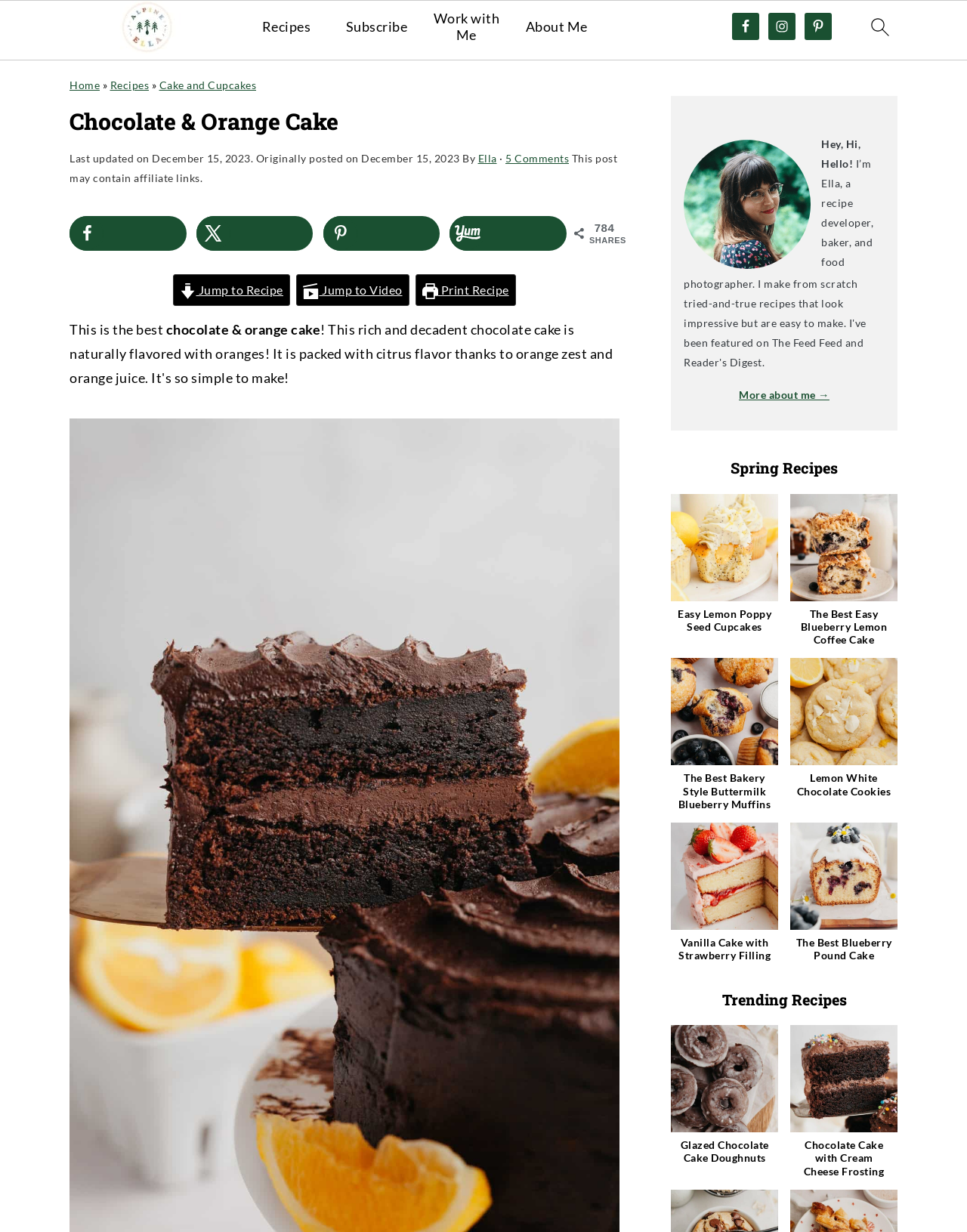Please reply to the following question with a single word or a short phrase:
What is the author of the recipe?

Ella